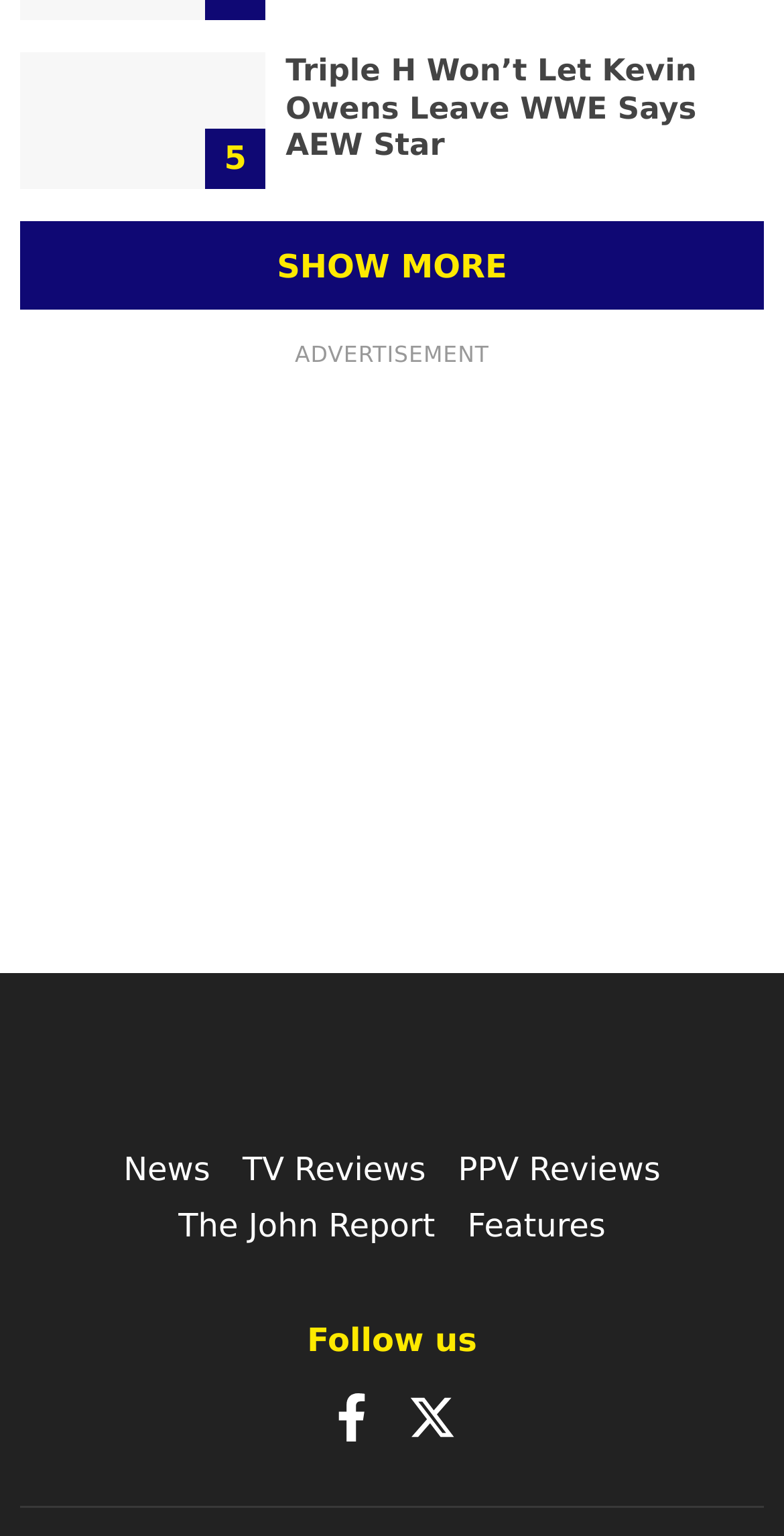What is the purpose of the 'SHOW MORE' button?
Using the image as a reference, answer with just one word or a short phrase.

To show more trending stories